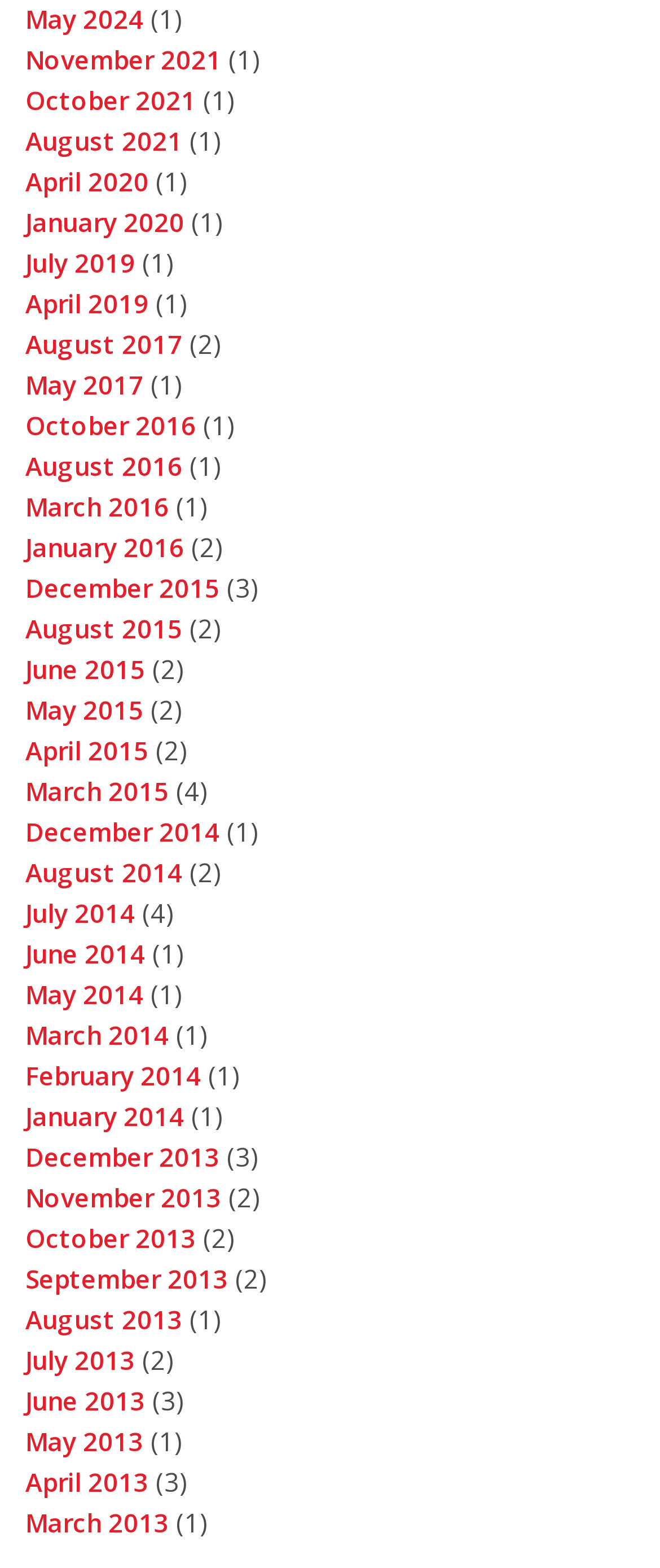What is the month with the most links?
Please answer the question with a detailed response using the information from the screenshot.

I analyzed the list of links on the webpage and found that May is the month with the most links, appearing in multiple years: 2024, 2017, 2015, and 2014.